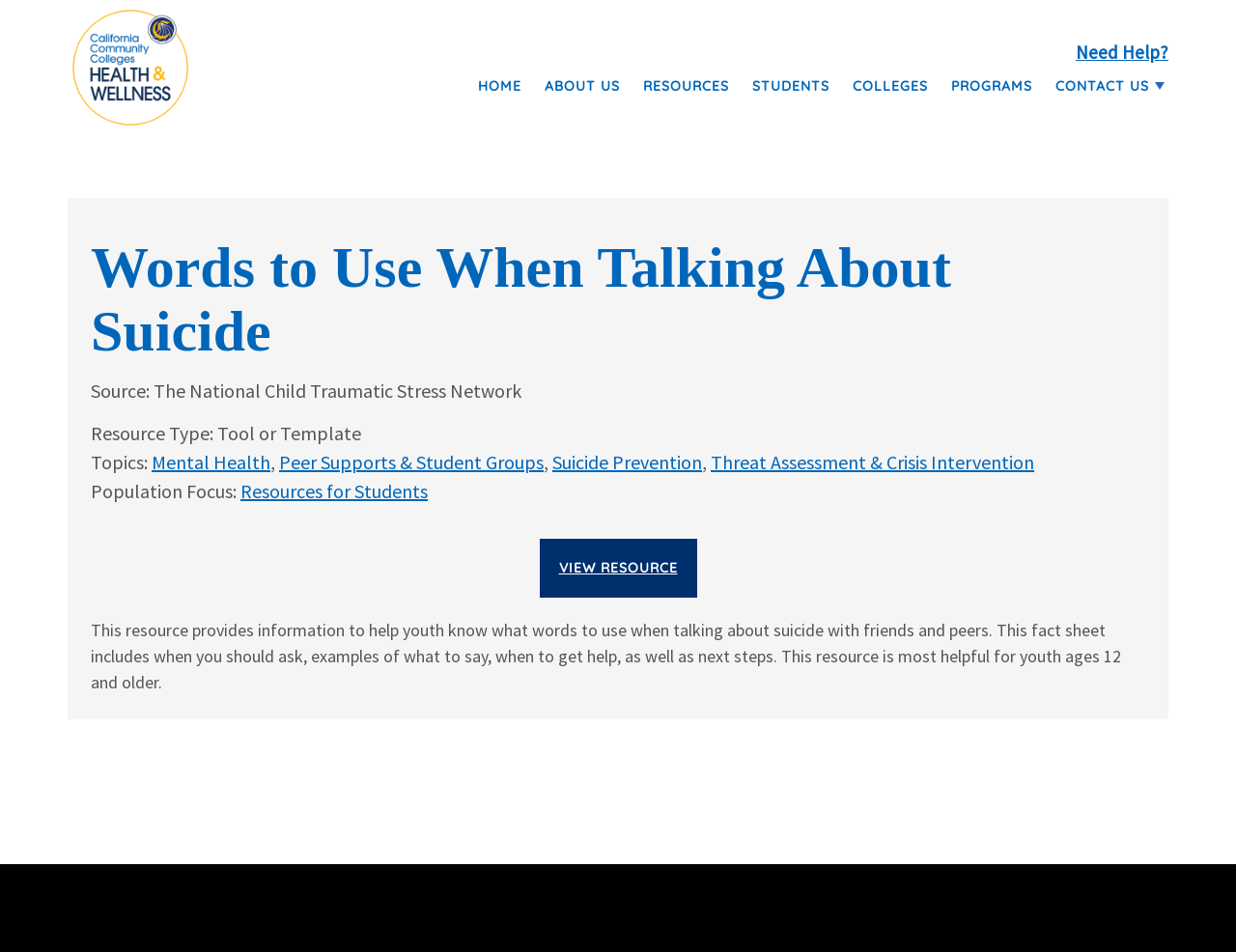Can you find the bounding box coordinates for the element to click on to achieve the instruction: "view resource"?

[0.436, 0.565, 0.564, 0.627]